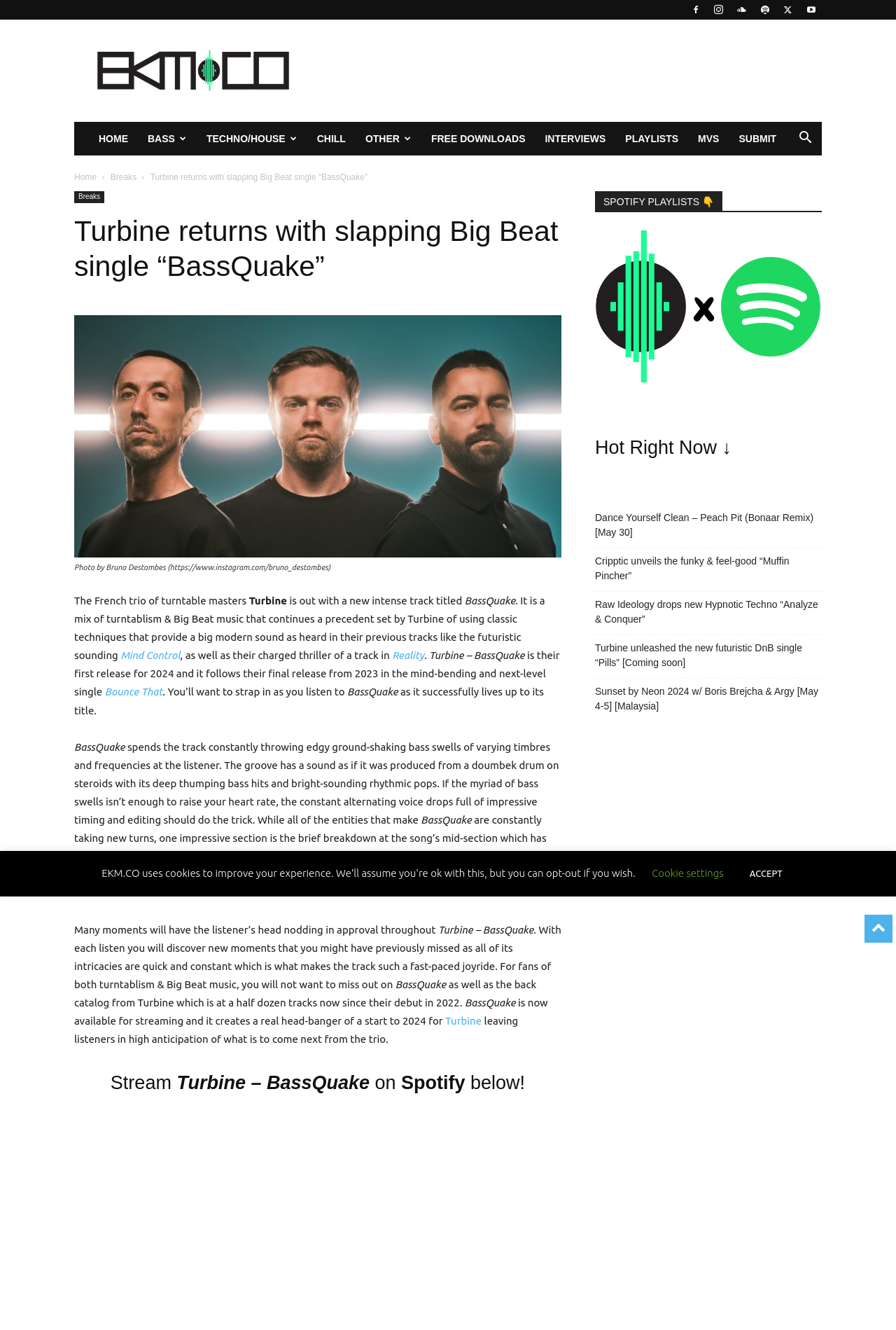Locate the bounding box coordinates of the clickable area needed to fulfill the instruction: "Stream Turbine – BassQuake on Spotify".

[0.083, 0.804, 0.627, 0.824]